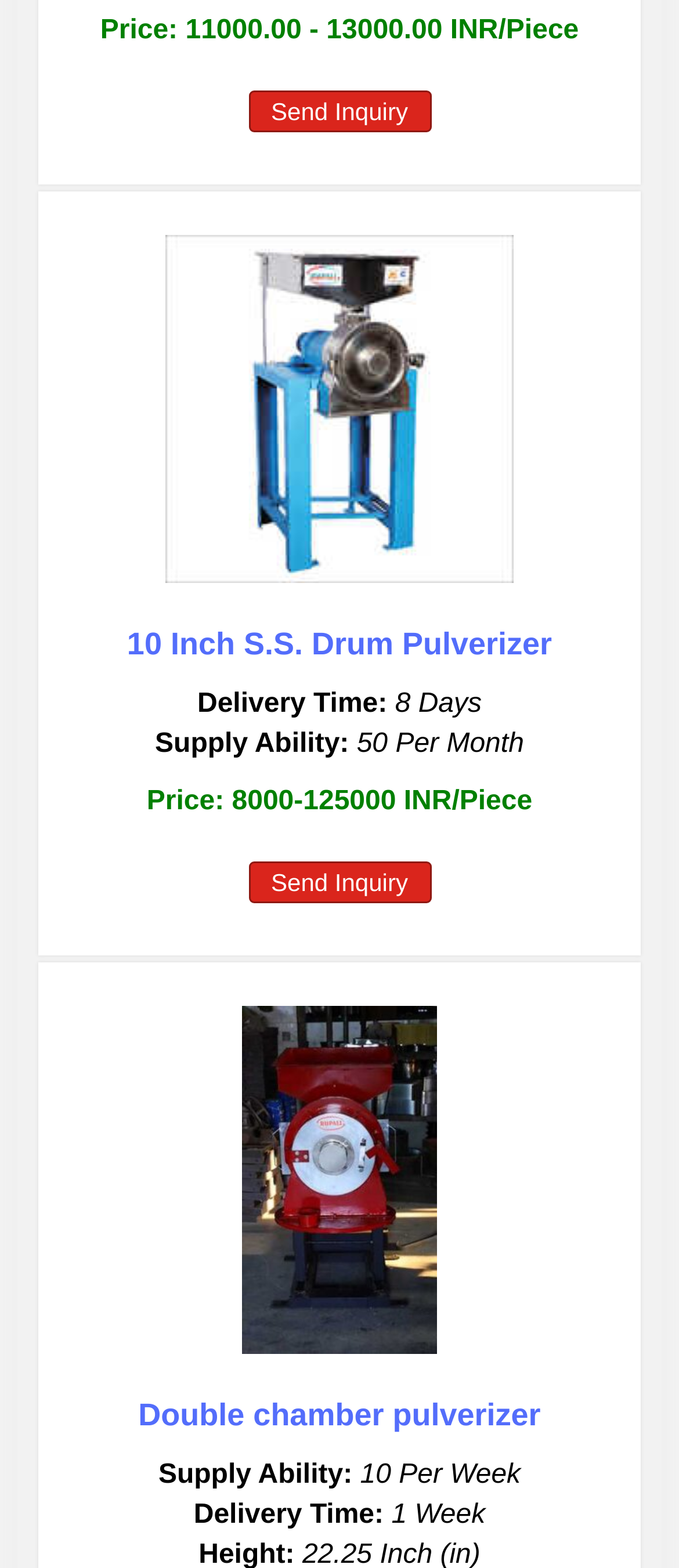How many pieces of the first product can be supplied per month?
Provide a comprehensive and detailed answer to the question.

I looked at the supply ability information for the first product, '10 Inch S.S. Drum Pulverizer', and it says 'Supply Ability: 50 Per Month'.